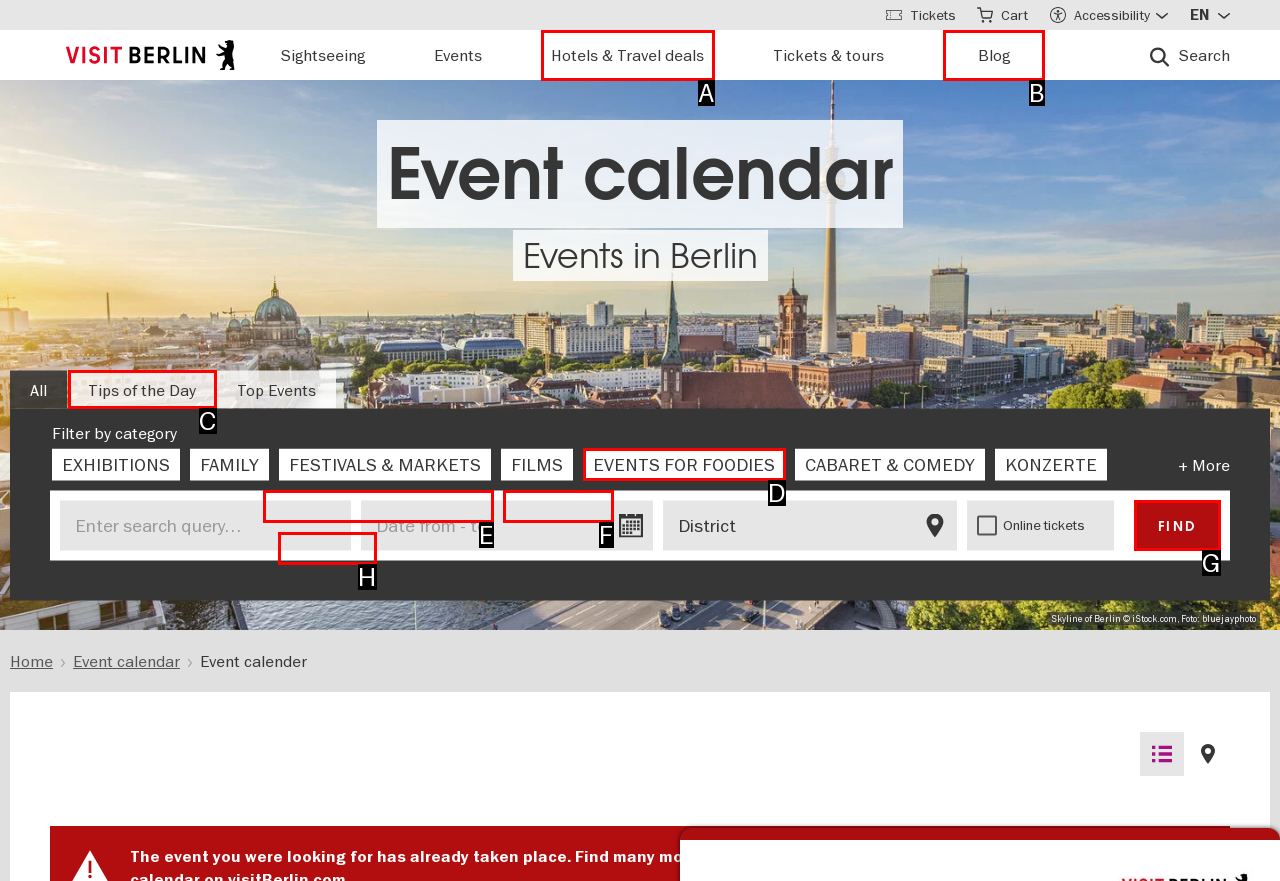Which option best describes: Woodcraft
Respond with the letter of the appropriate choice.

None